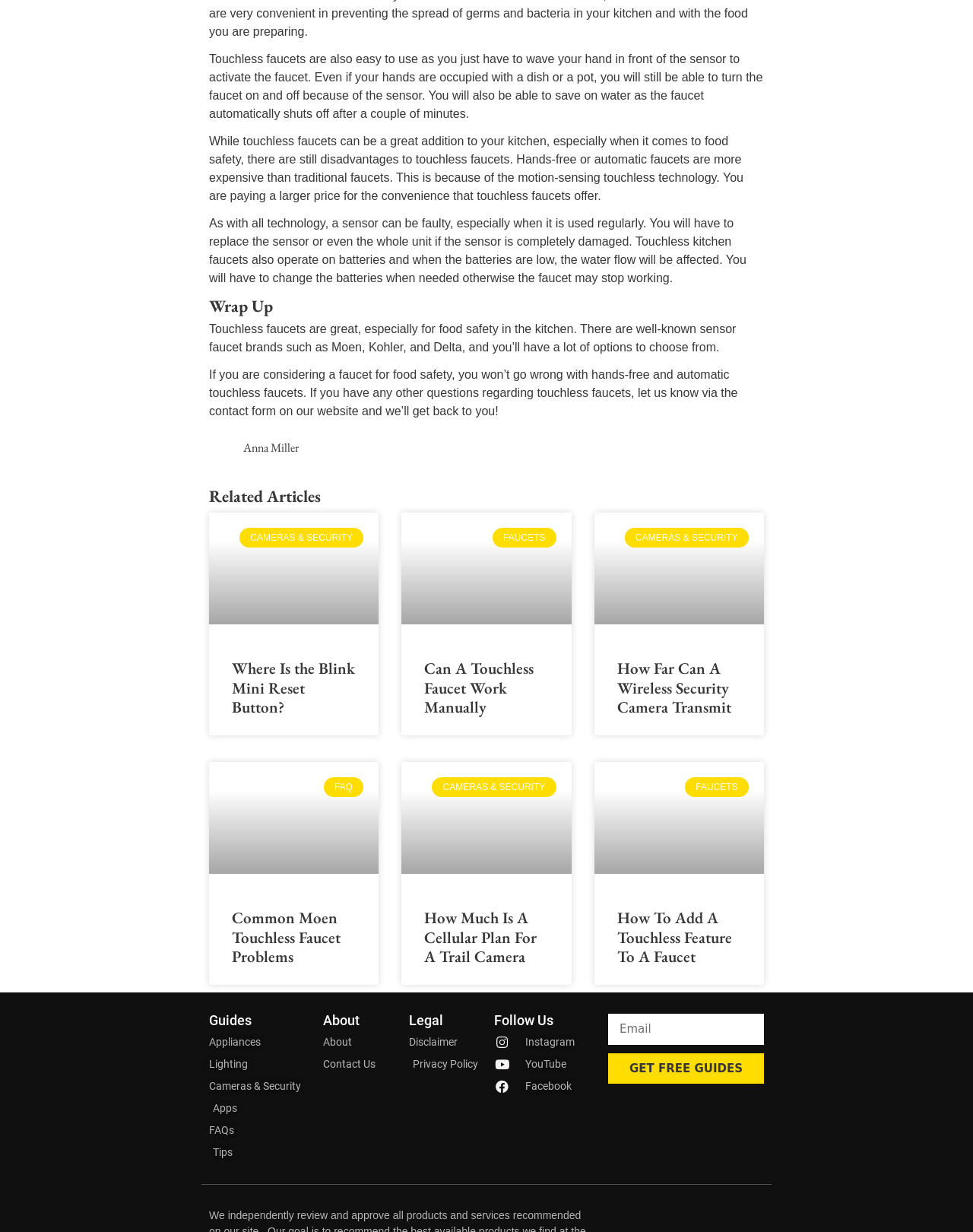Show the bounding box coordinates of the element that should be clicked to complete the task: "follow on Instagram".

[0.508, 0.838, 0.609, 0.853]